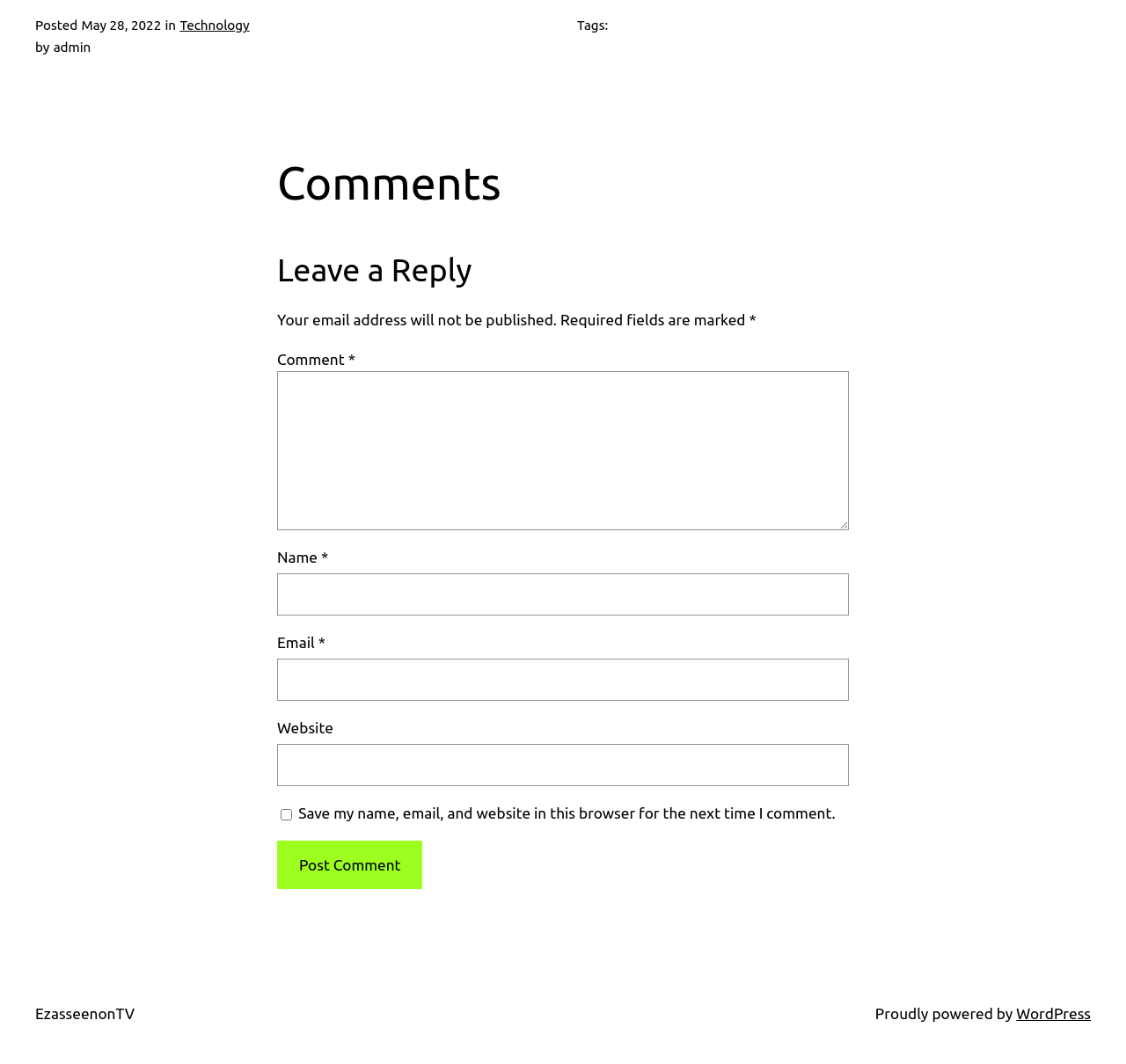Using details from the image, please answer the following question comprehensively:
What is the name of the website's platform?

The name of the website's platform can be found at the bottom of the webpage, where it says 'Proudly powered by WordPress'.